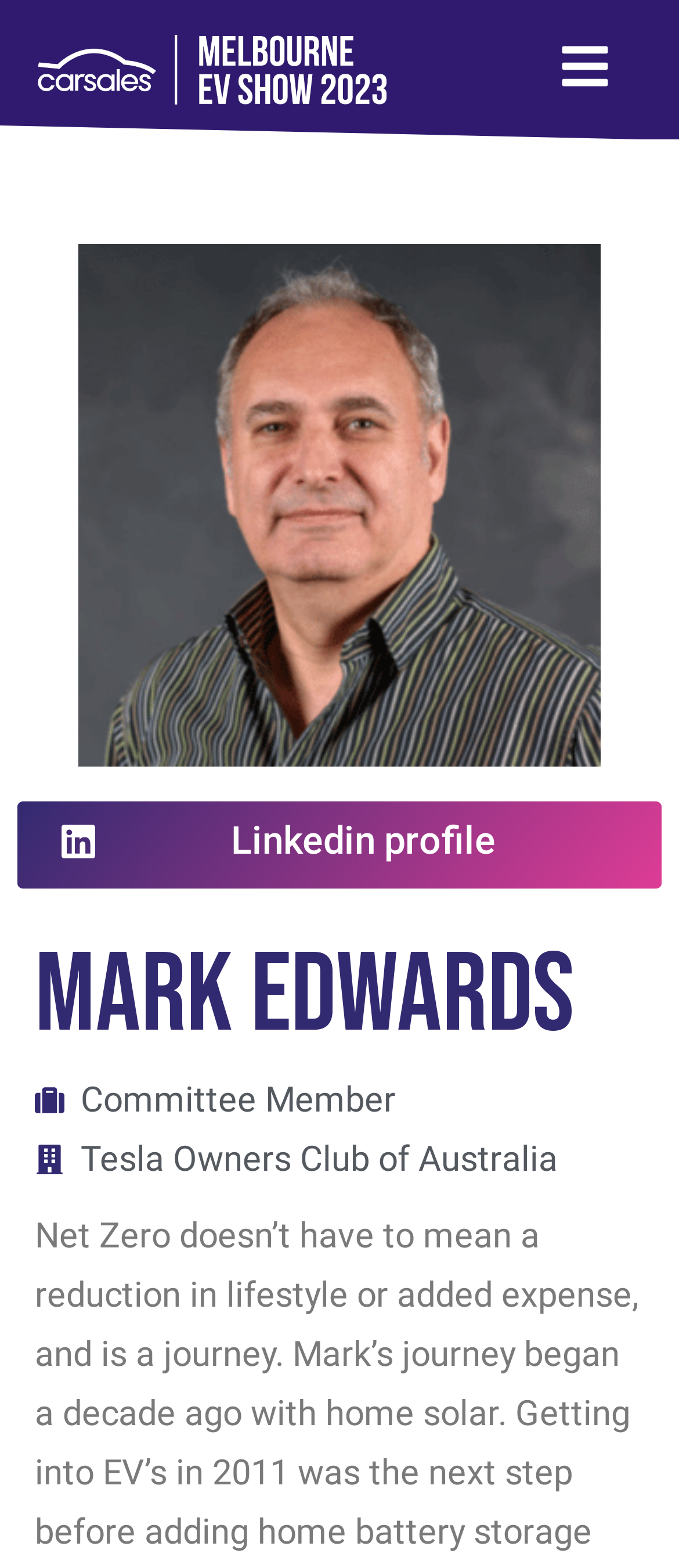Bounding box coordinates must be specified in the format (top-left x, top-left y, bottom-right x, bottom-right y). All values should be floating point numbers between 0 and 1. What are the bounding box coordinates of the UI element described as: Linkedin profile

[0.026, 0.511, 0.974, 0.567]